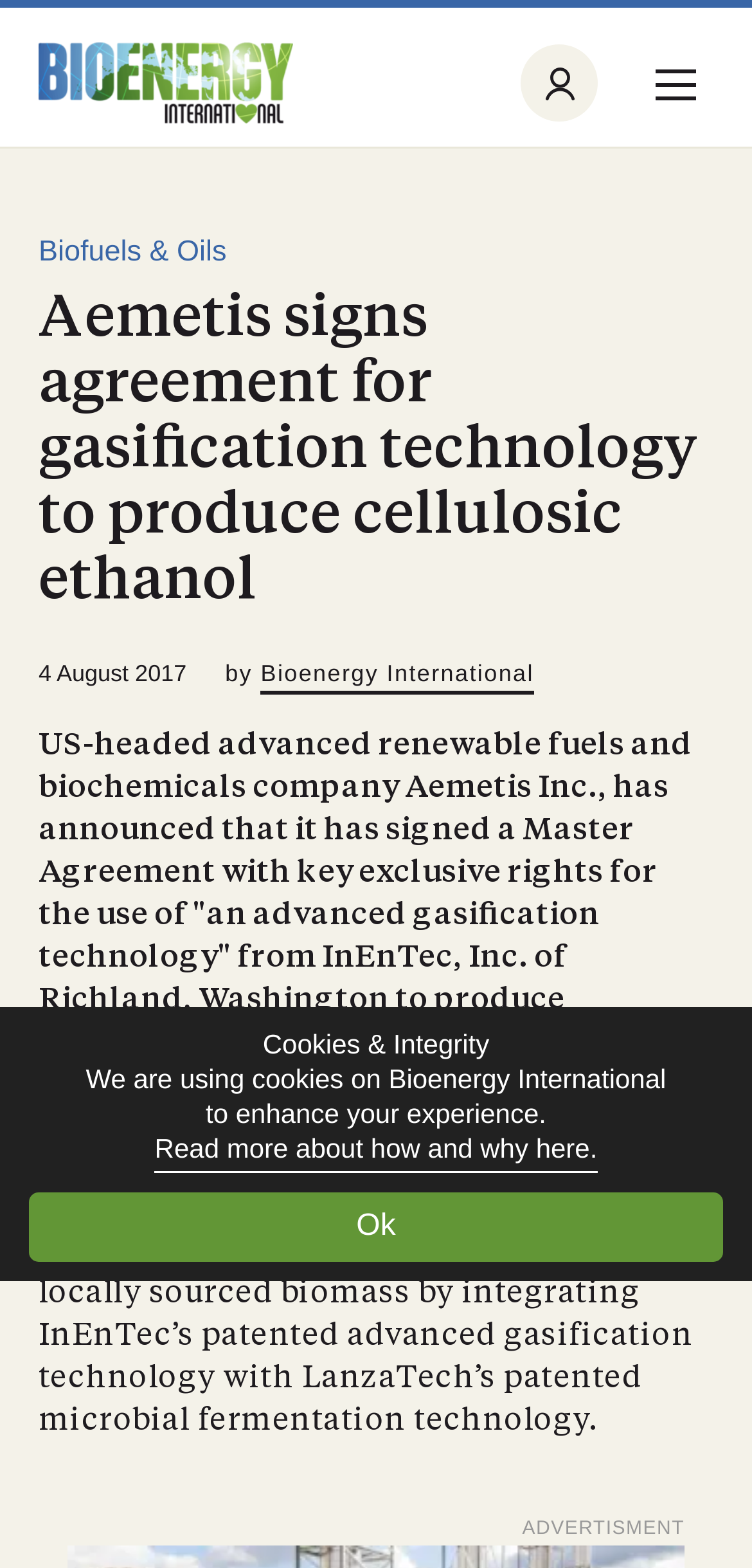Detail the features and information presented on the webpage.

The webpage appears to be an article from Bioenergy International, with the title "Aemetis signs agreement for gasification technology to produce cellulosic ethanol" prominently displayed at the top. Below the title, there is a date "4 August 2017" and an author credit "by Bioenergy International". 

The main content of the article is divided into two paragraphs. The first paragraph describes Aemetis Inc.'s announcement of signing a Master Agreement with InEnTec, Inc. to produce cellulosic ethanol using advanced gasification technology. The second paragraph explains that this agreement is a key part of Aemetis' strategy to produce high-value, low-carbon cellulosic ethanol from locally sourced biomass.

At the top-right corner, there is a link to "Biofuels & Oils" and another link with no text. On the top-left corner, there is a logo of Bioenergy International, which is also a link. 

At the bottom of the page, there is a notification about cookies and integrity, stating that the website is using cookies to enhance the user's experience. There is a link to read more about how and why cookies are being used, and an "Ok" button to acknowledge the notification.